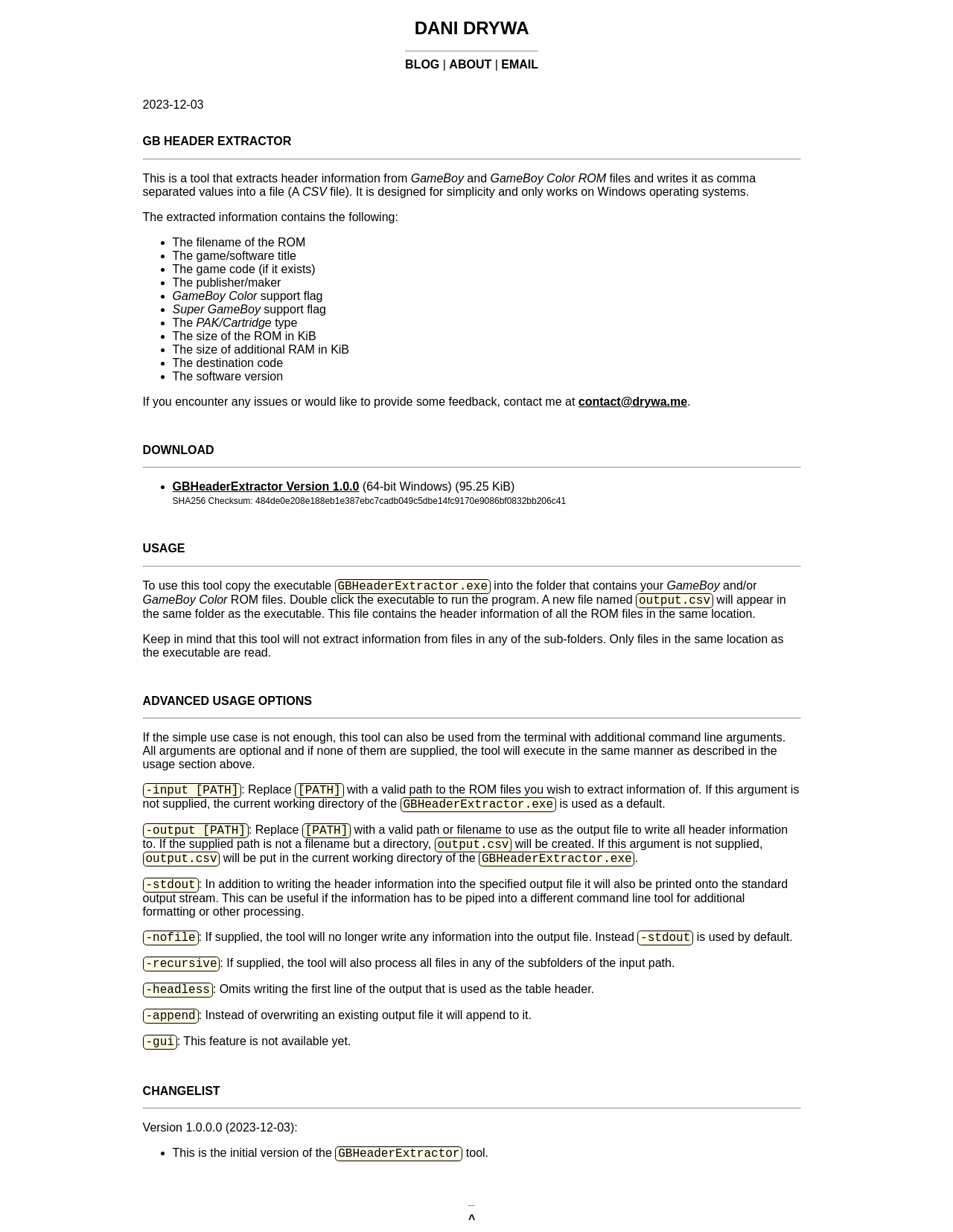What information does the tool extract from ROM files? Look at the image and give a one-word or short phrase answer.

Header information